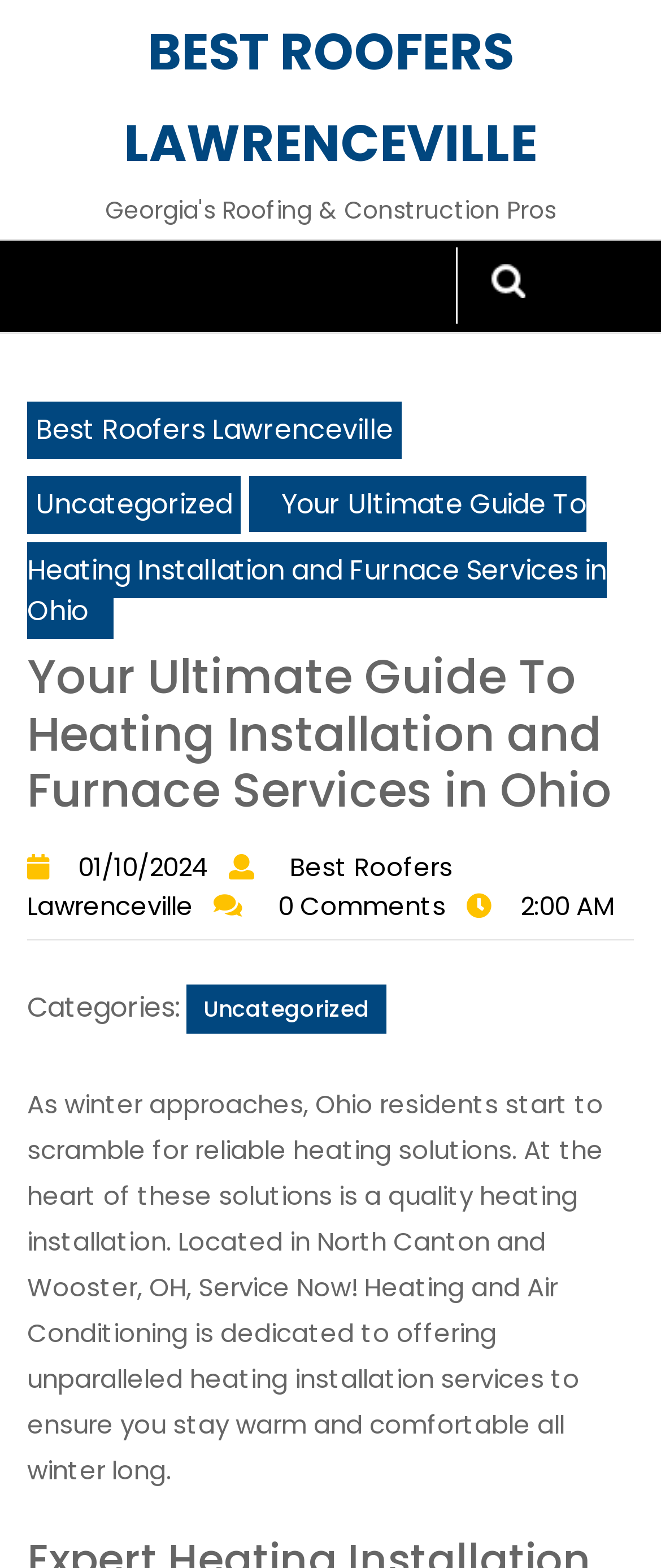Respond to the following question with a brief word or phrase:
What is the category of the article?

Uncategorized